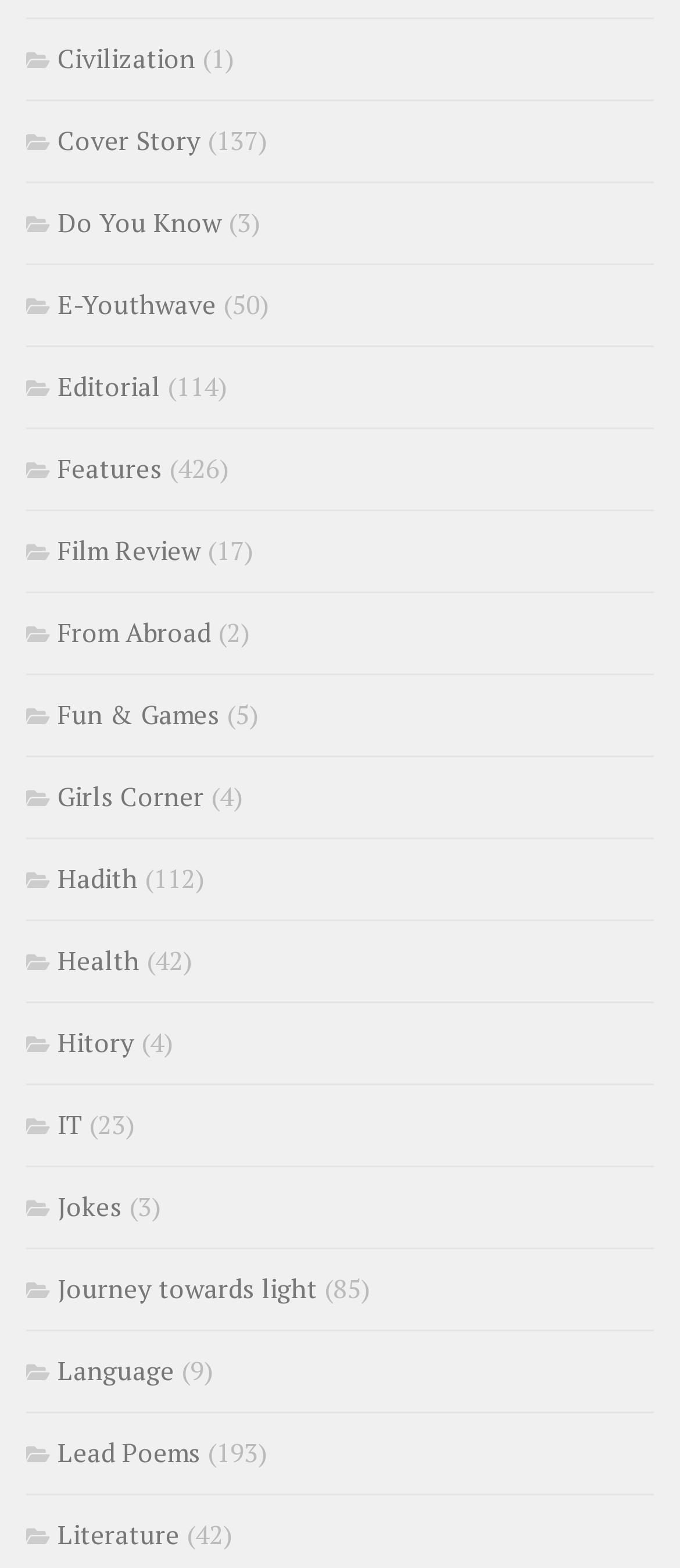Could you specify the bounding box coordinates for the clickable section to complete the following instruction: "Explore E-Youthwave"?

[0.038, 0.183, 0.318, 0.205]